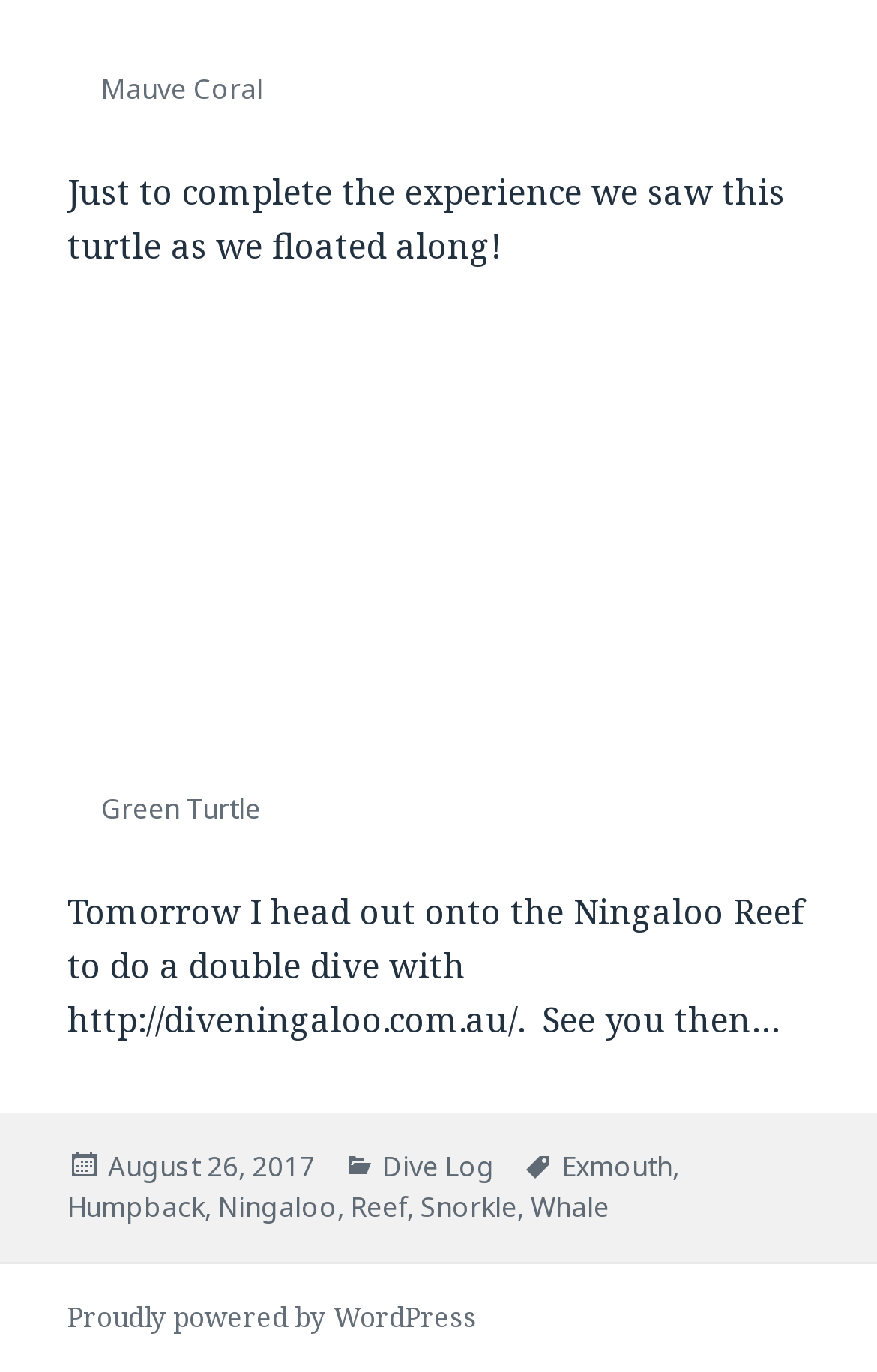Give a one-word or phrase response to the following question: What is the topic of the blog post?

Diving